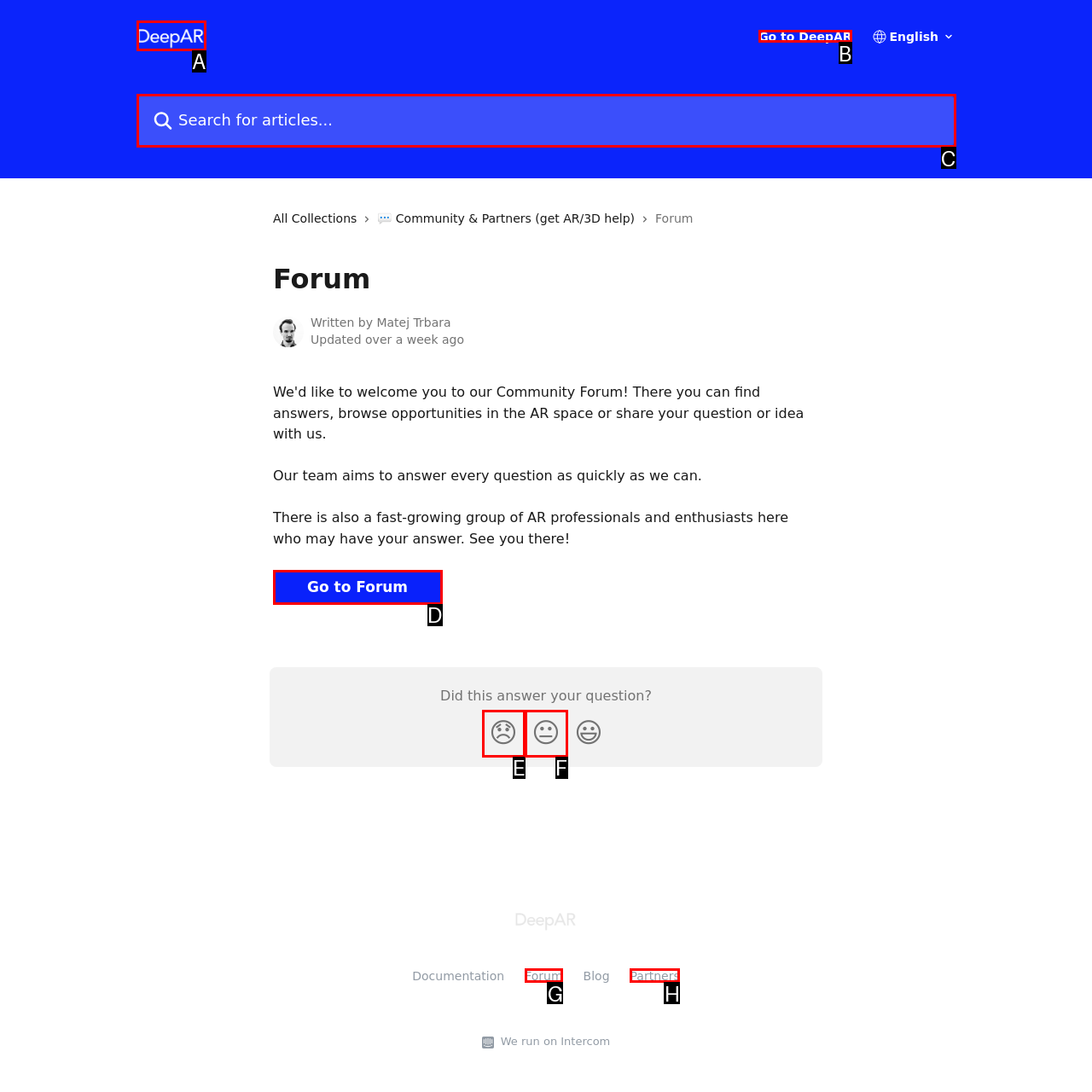Identify the letter of the UI element I need to click to carry out the following instruction: Go to DeepAR

B